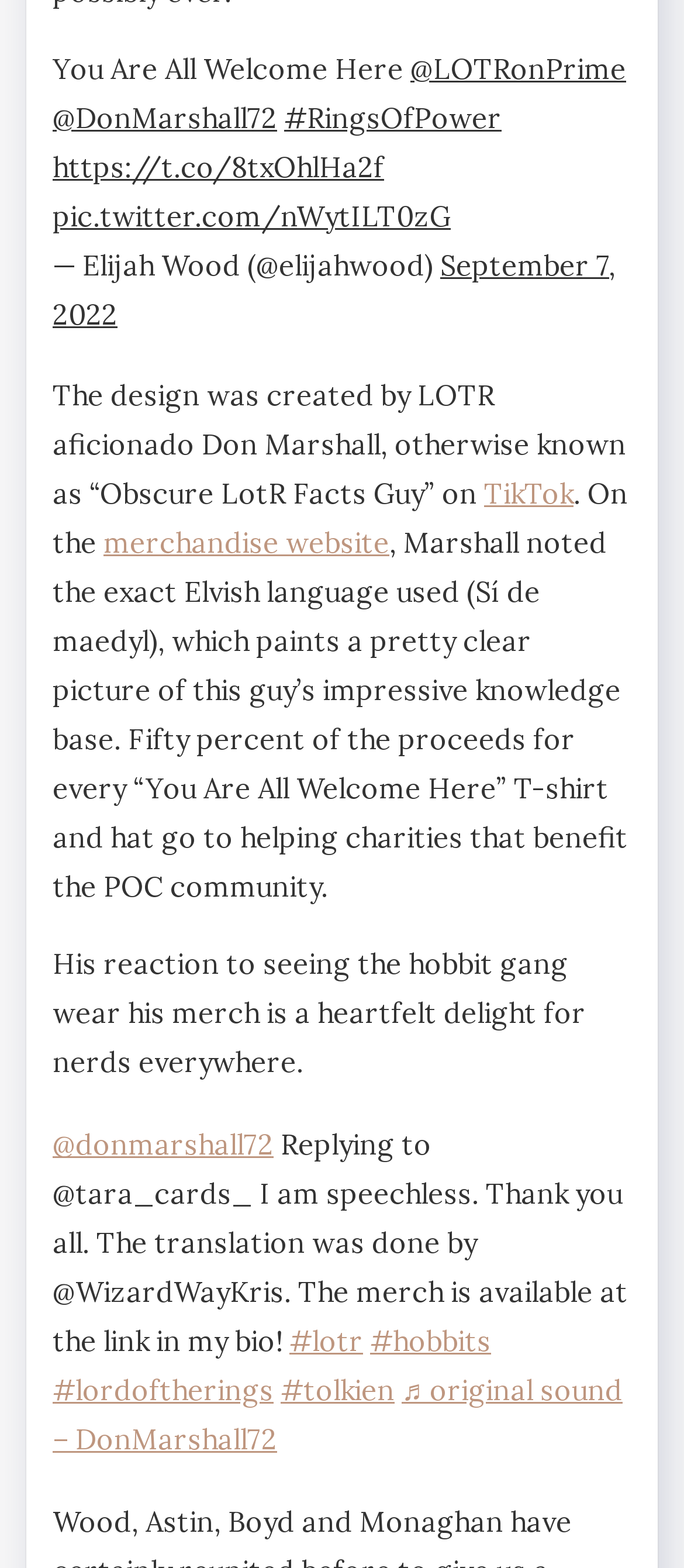Point out the bounding box coordinates of the section to click in order to follow this instruction: "Check out DonMarshall72's TikTok".

[0.708, 0.304, 0.838, 0.326]